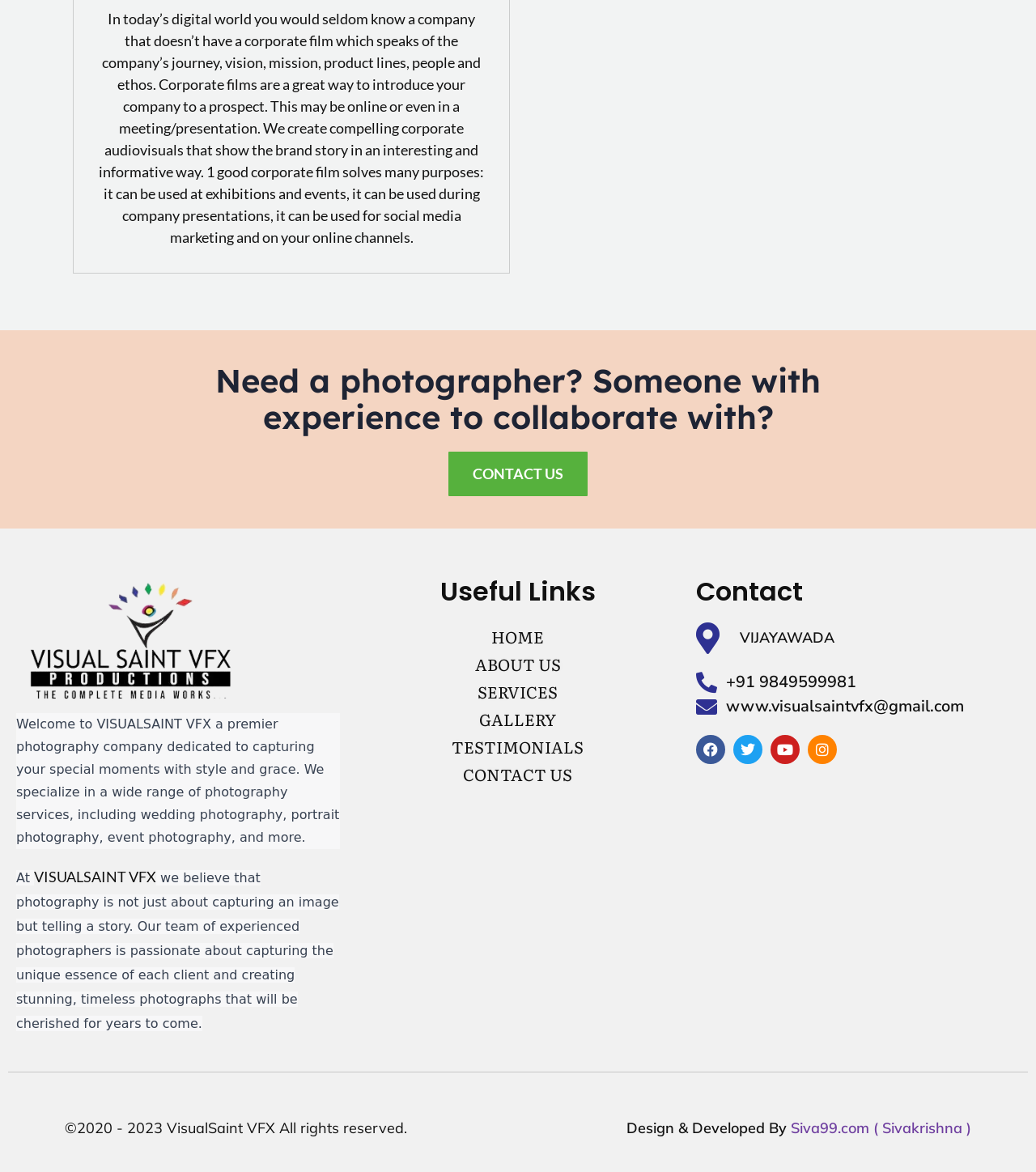Answer in one word or a short phrase: 
What is the contact email address of VisualSaint VFX?

www.visualsaintvfx@gmail.com